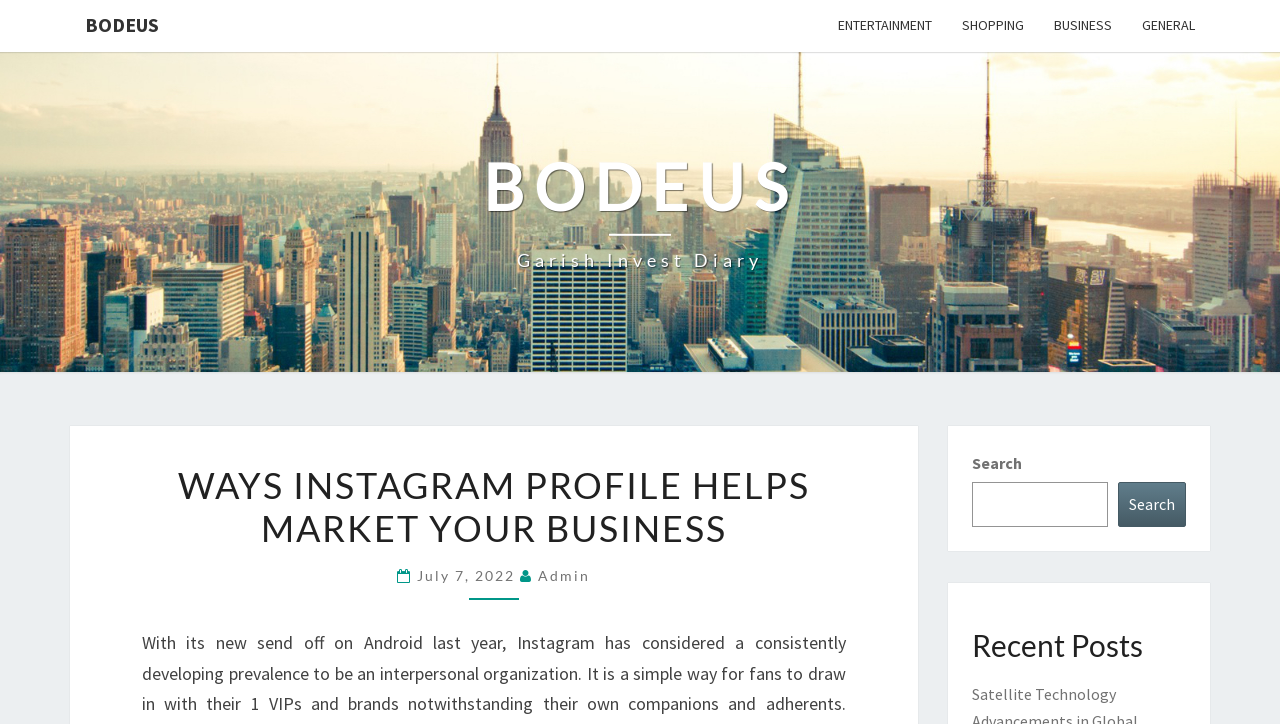Identify the bounding box coordinates for the element you need to click to achieve the following task: "search for something". The coordinates must be four float values ranging from 0 to 1, formatted as [left, top, right, bottom].

[0.759, 0.621, 0.927, 0.728]